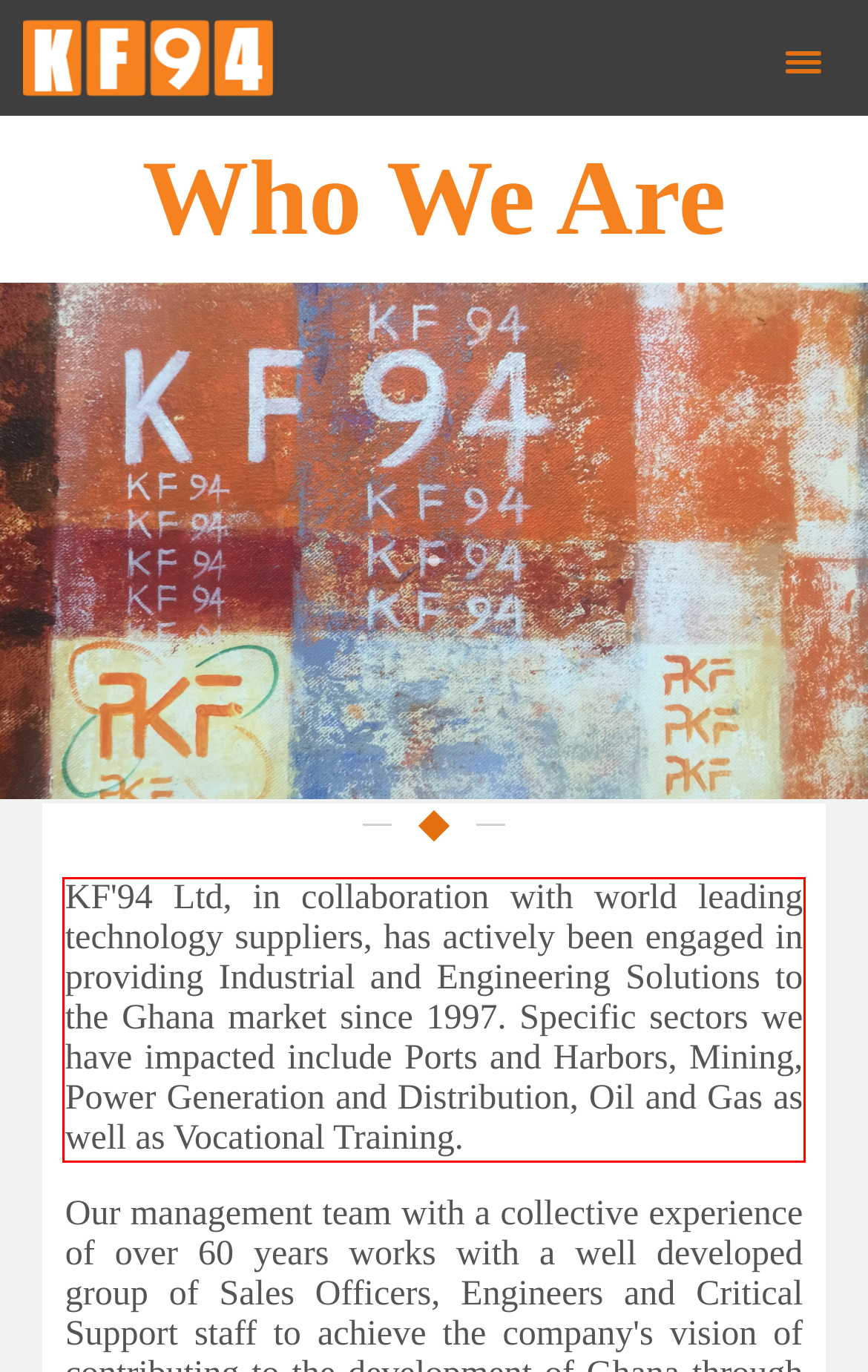Please look at the screenshot provided and find the red bounding box. Extract the text content contained within this bounding box.

KF'94 Ltd, in collaboration with world leading technology suppliers, has actively been engaged in providing Industrial and Engineering Solutions to the Ghana market since 1997. Specific sectors we have impacted include Ports and Harbors, Mining, Power Generation and Distribution, Oil and Gas as well as Vocational Training.